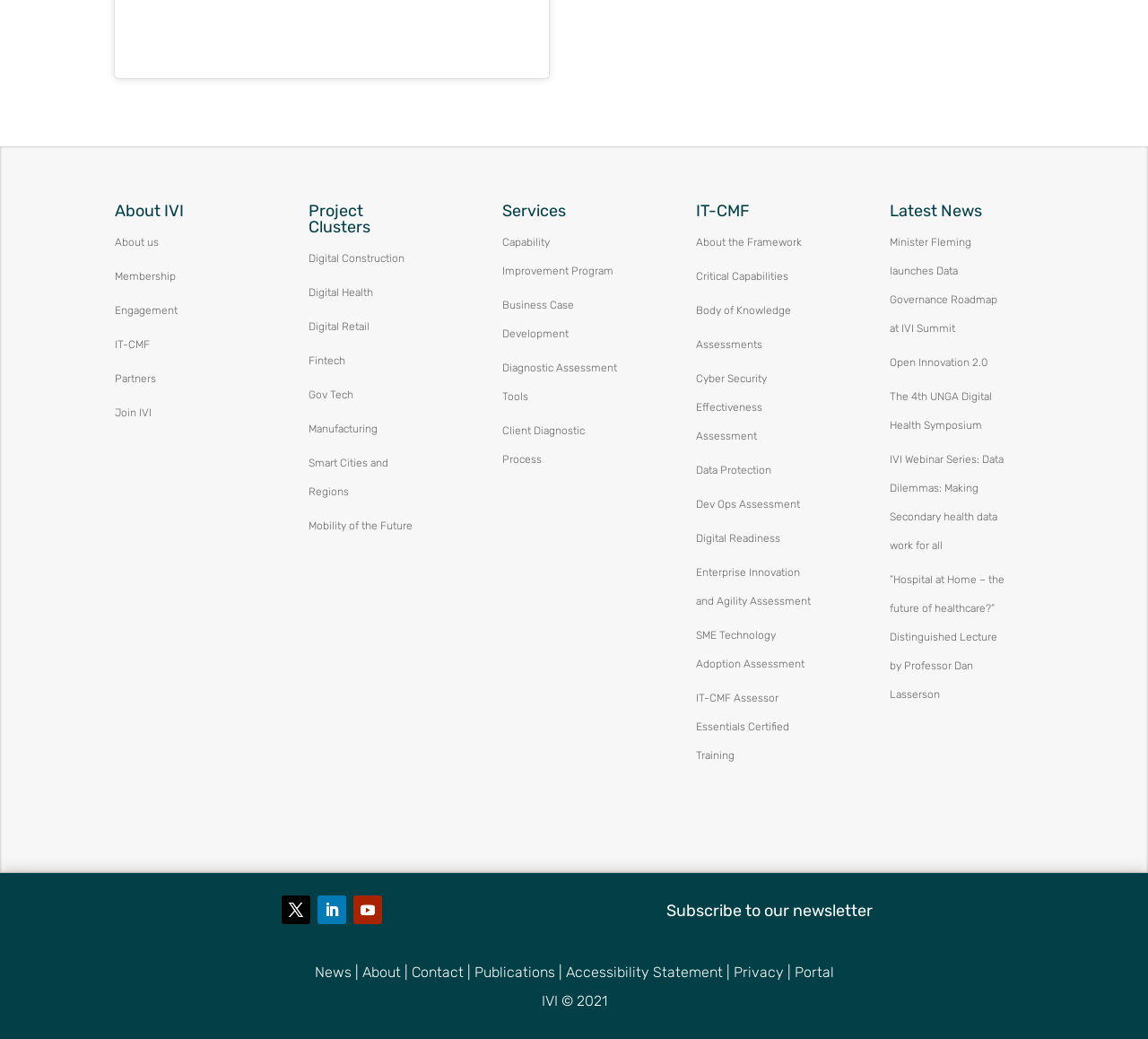What is the purpose of the 'IT-CMF' section?
Based on the image, respond with a single word or phrase.

To provide information about the IT-CMF framework